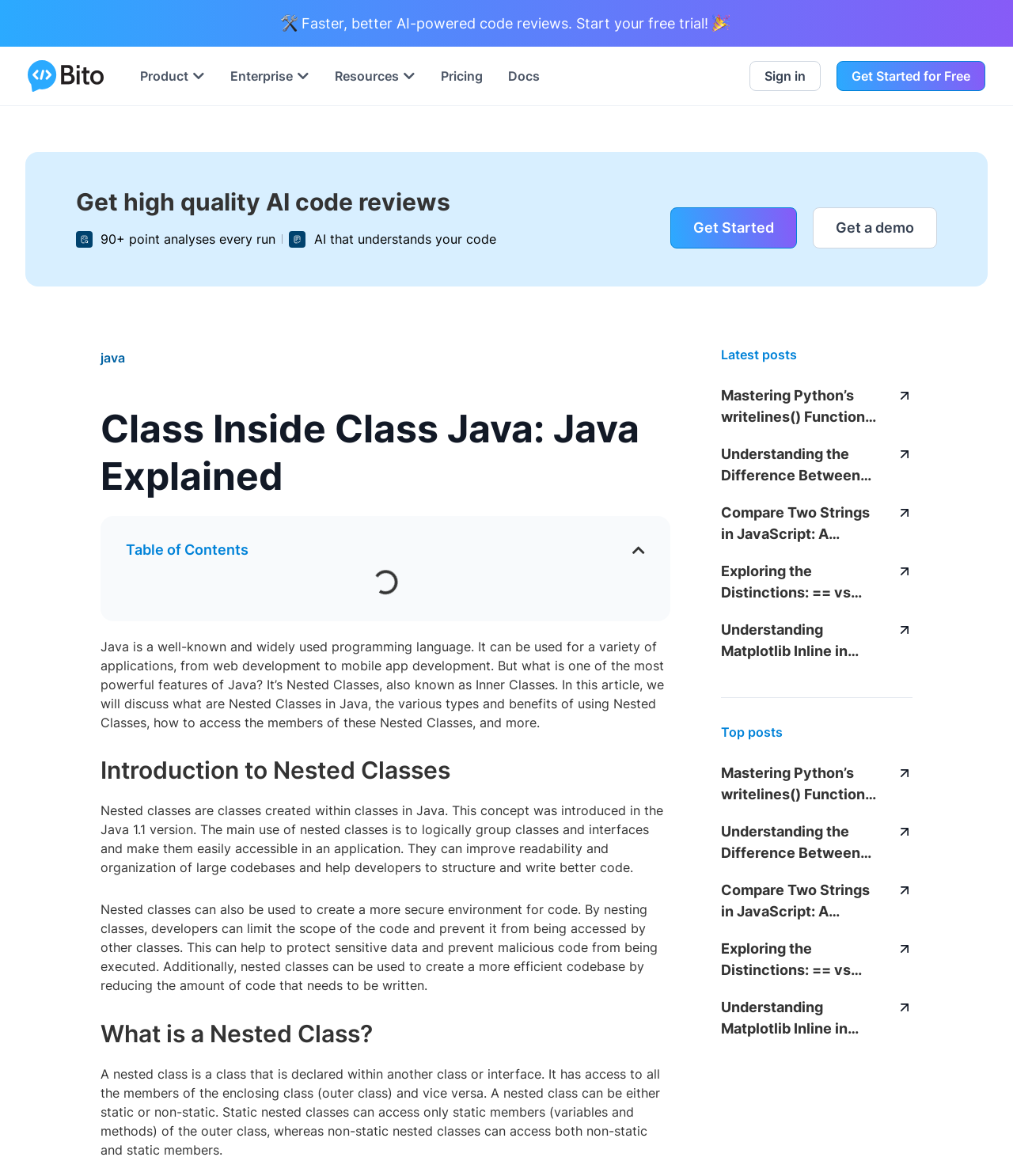Locate the bounding box coordinates of the clickable part needed for the task: "Explore the 'Latest posts' section".

[0.712, 0.296, 0.901, 0.307]